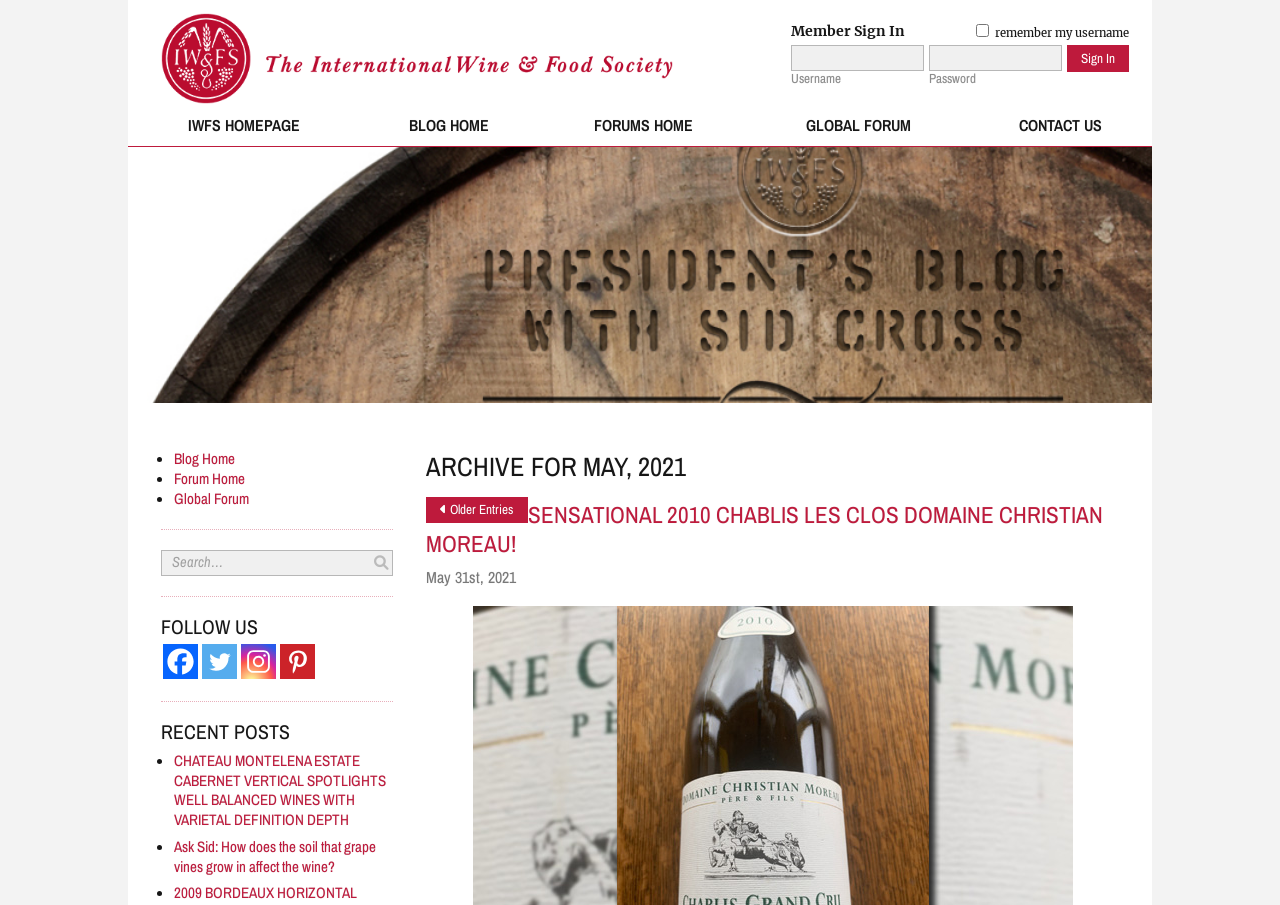Show the bounding box coordinates for the element that needs to be clicked to execute the following instruction: "Read the recent post about Chateau Montelena Estate Cabernet". Provide the coordinates in the form of four float numbers between 0 and 1, i.e., [left, top, right, bottom].

[0.136, 0.828, 0.302, 0.918]